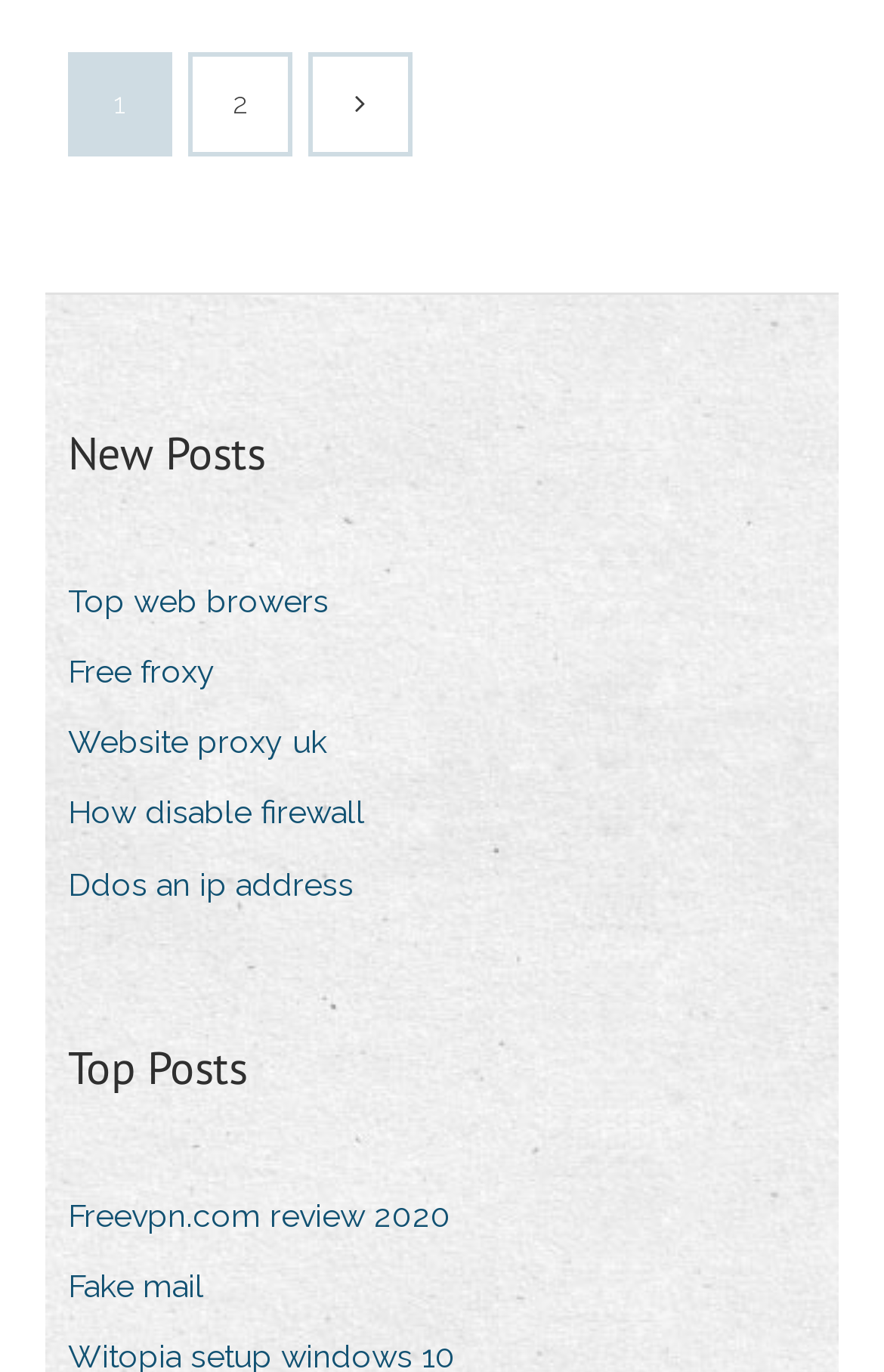Find the bounding box coordinates for the element that must be clicked to complete the instruction: "Click on the '1' tab". The coordinates should be four float numbers between 0 and 1, indicated as [left, top, right, bottom].

[0.128, 0.063, 0.144, 0.087]